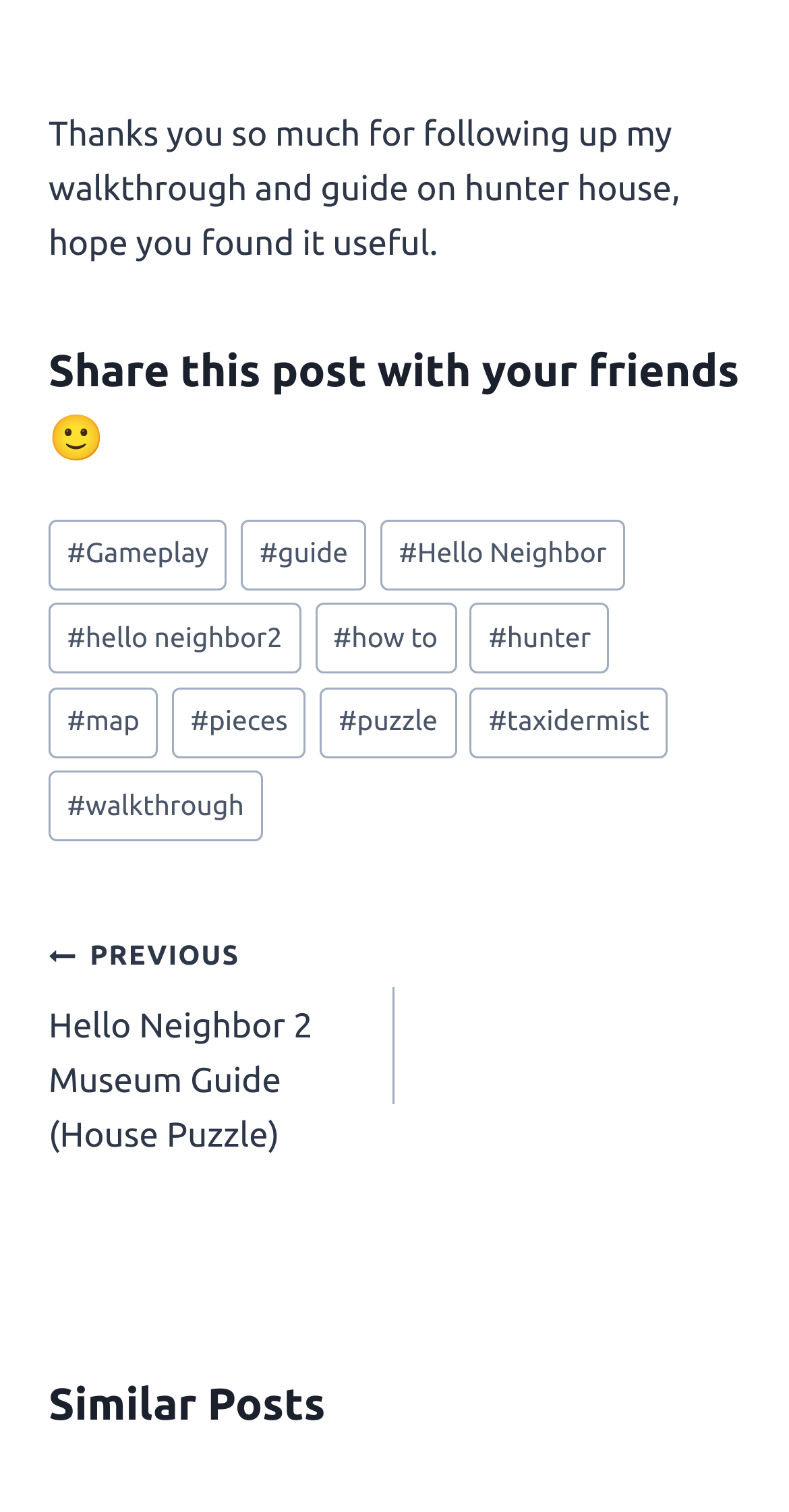Can you specify the bounding box coordinates for the region that should be clicked to fulfill this instruction: "Read similar posts".

[0.062, 0.906, 0.938, 0.951]